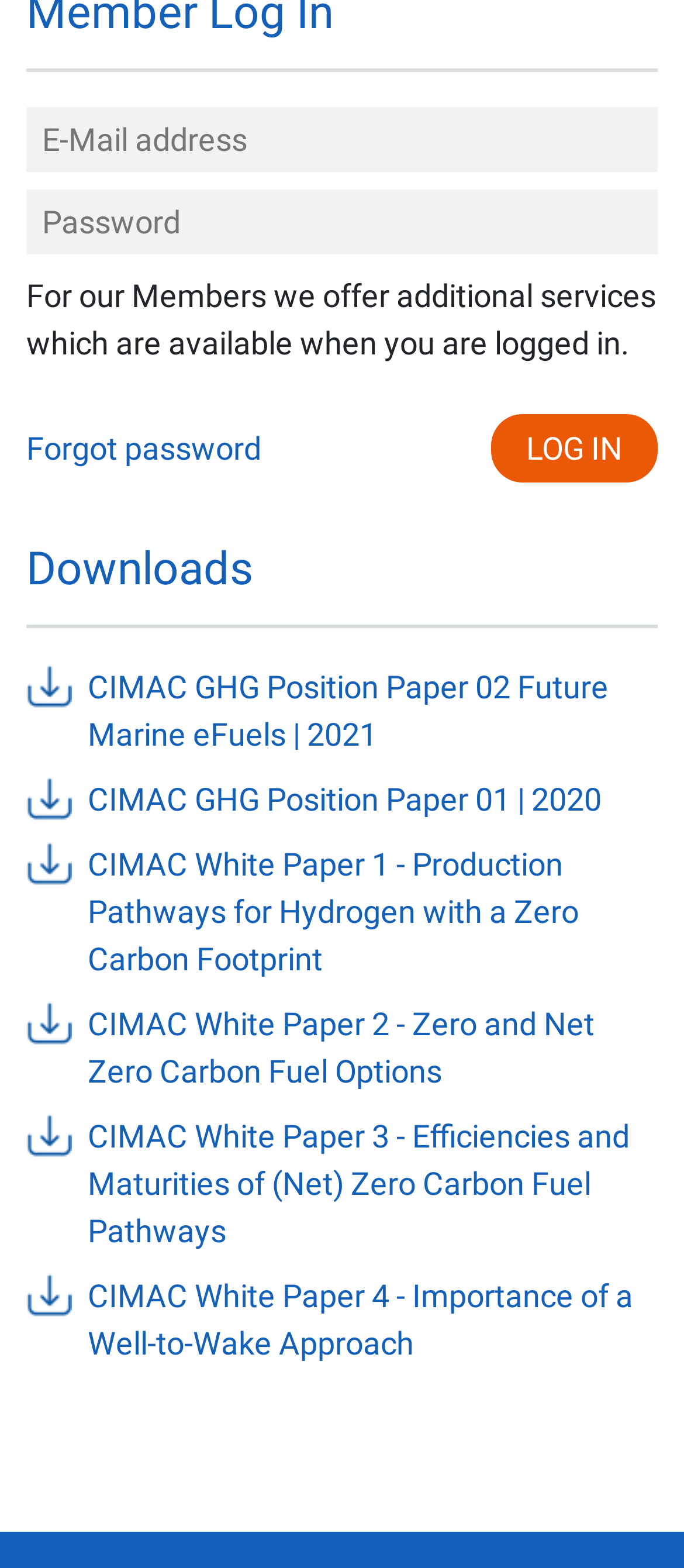How many links are available for CIMAC White Papers?
Please provide a comprehensive and detailed answer to the question.

There are four links available for CIMAC White Papers, which are 'CIMAC White Paper 1 - Production Pathways for Hydrogen with a Zero Carbon Footprint', 'CIMAC White Paper 2 - Zero and Net Zero Carbon Fuel Options', 'CIMAC White Paper 3 - Efficiencies and Maturities of (Net) Zero Carbon Fuel Pathways', and 'CIMAC White Paper 4 - Importance of a Well-to-Wake Approach'.